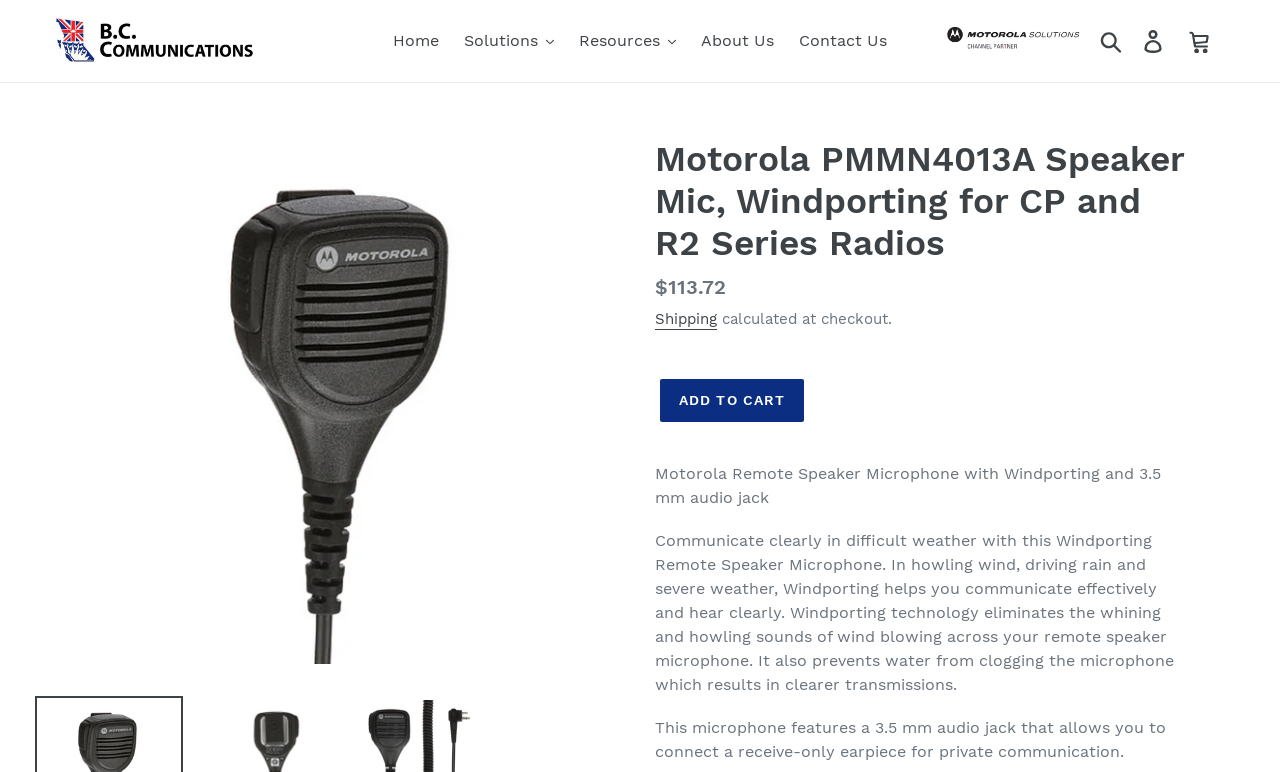Provide the bounding box coordinates of the HTML element described by the text: "Contact Us".

[0.616, 0.033, 0.701, 0.072]